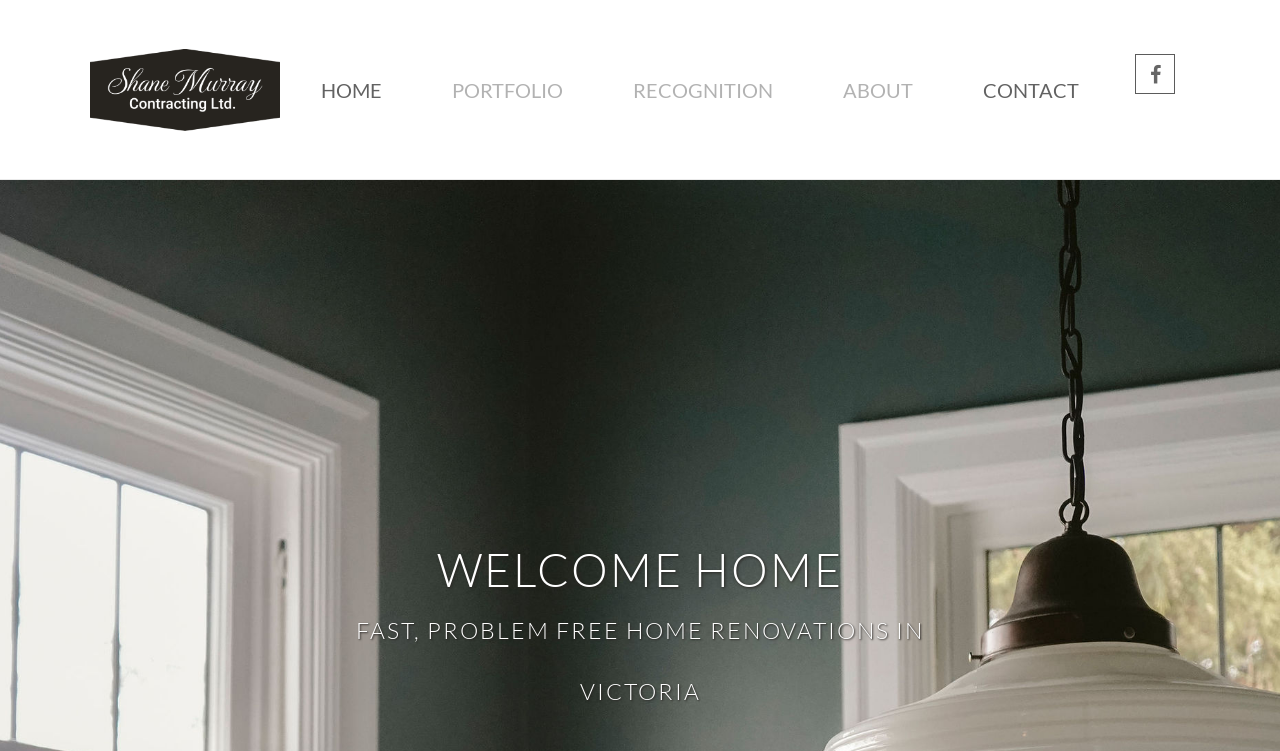Please determine the bounding box of the UI element that matches this description: GWADAR PRO. The coordinates should be given as (top-left x, top-left y, bottom-right x, bottom-right y), with all values between 0 and 1.

None